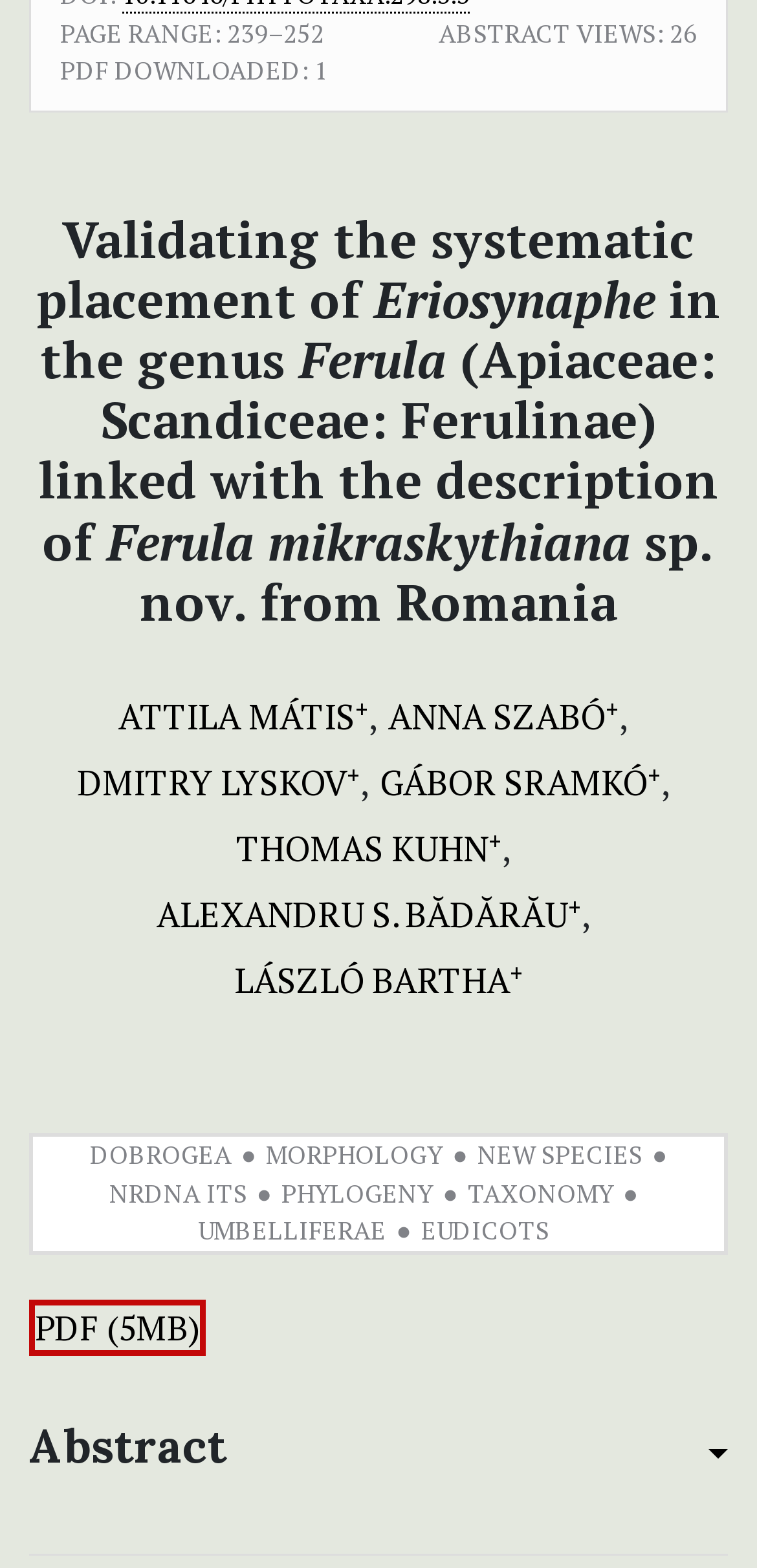What is the title of the article?
Please use the image to provide an in-depth answer to the question.

The title of the article can be found at the top of the webpage, where it is displayed as a heading element. The title is a long phrase that describes the topic of the article.